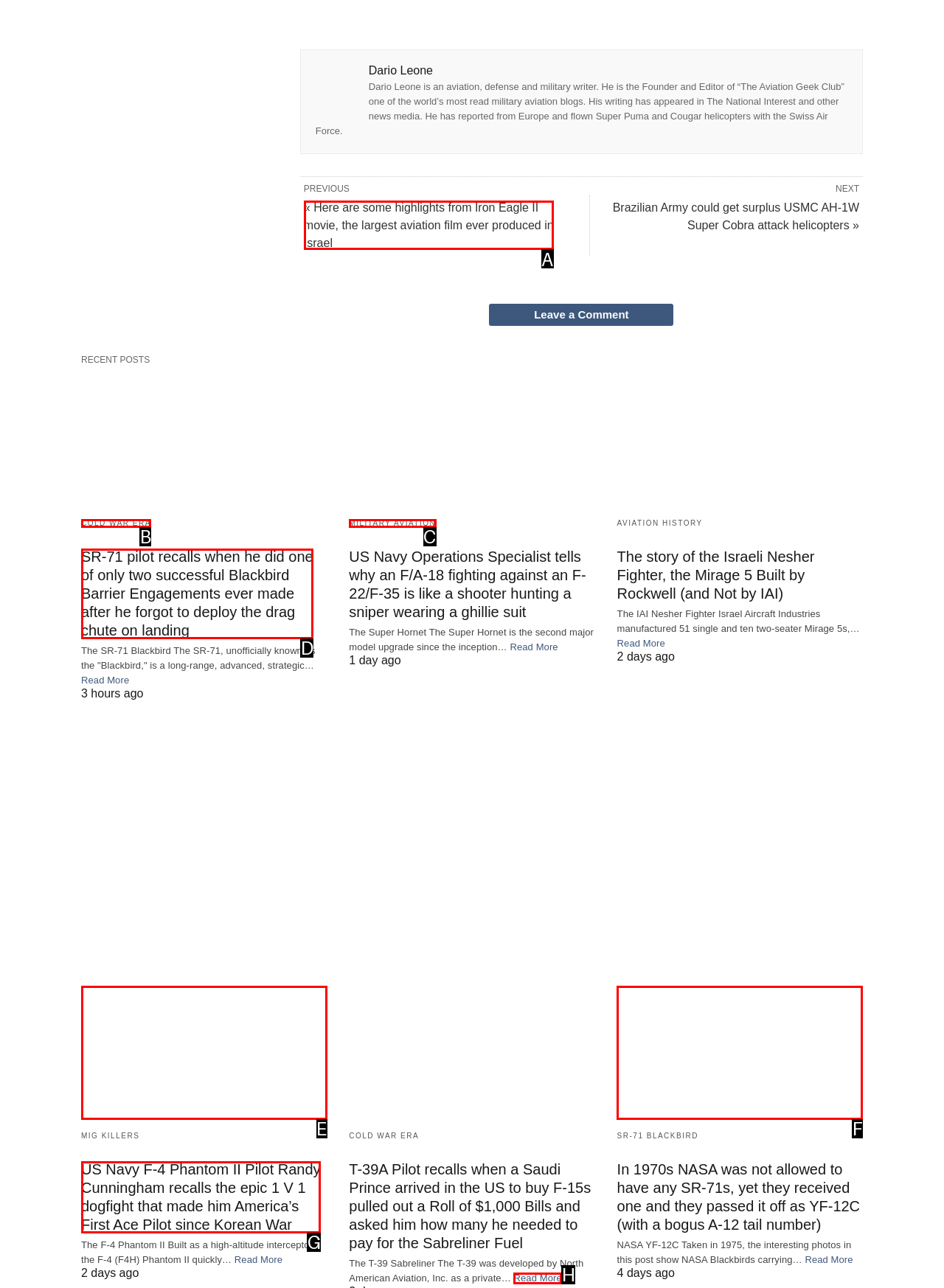From the given options, choose the one to complete the task: Click on the link to view the previous article
Indicate the letter of the correct option.

A